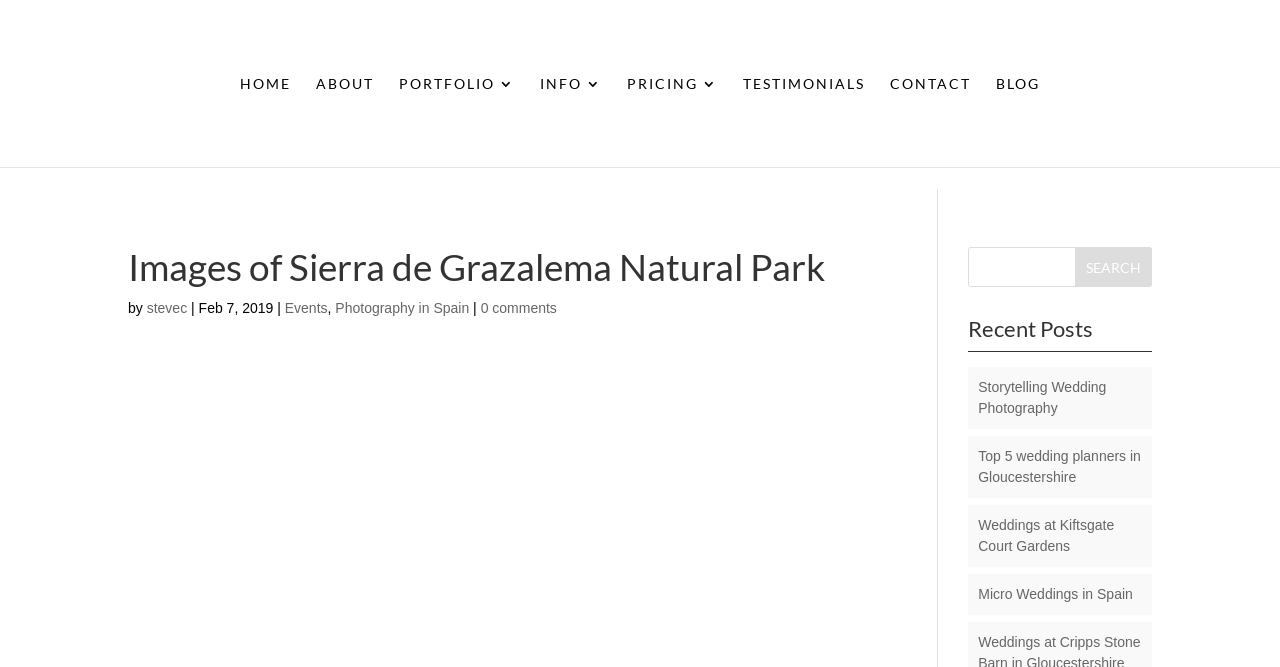What is the category of the blog post?
Give a single word or phrase as your answer by examining the image.

Photography in Spain